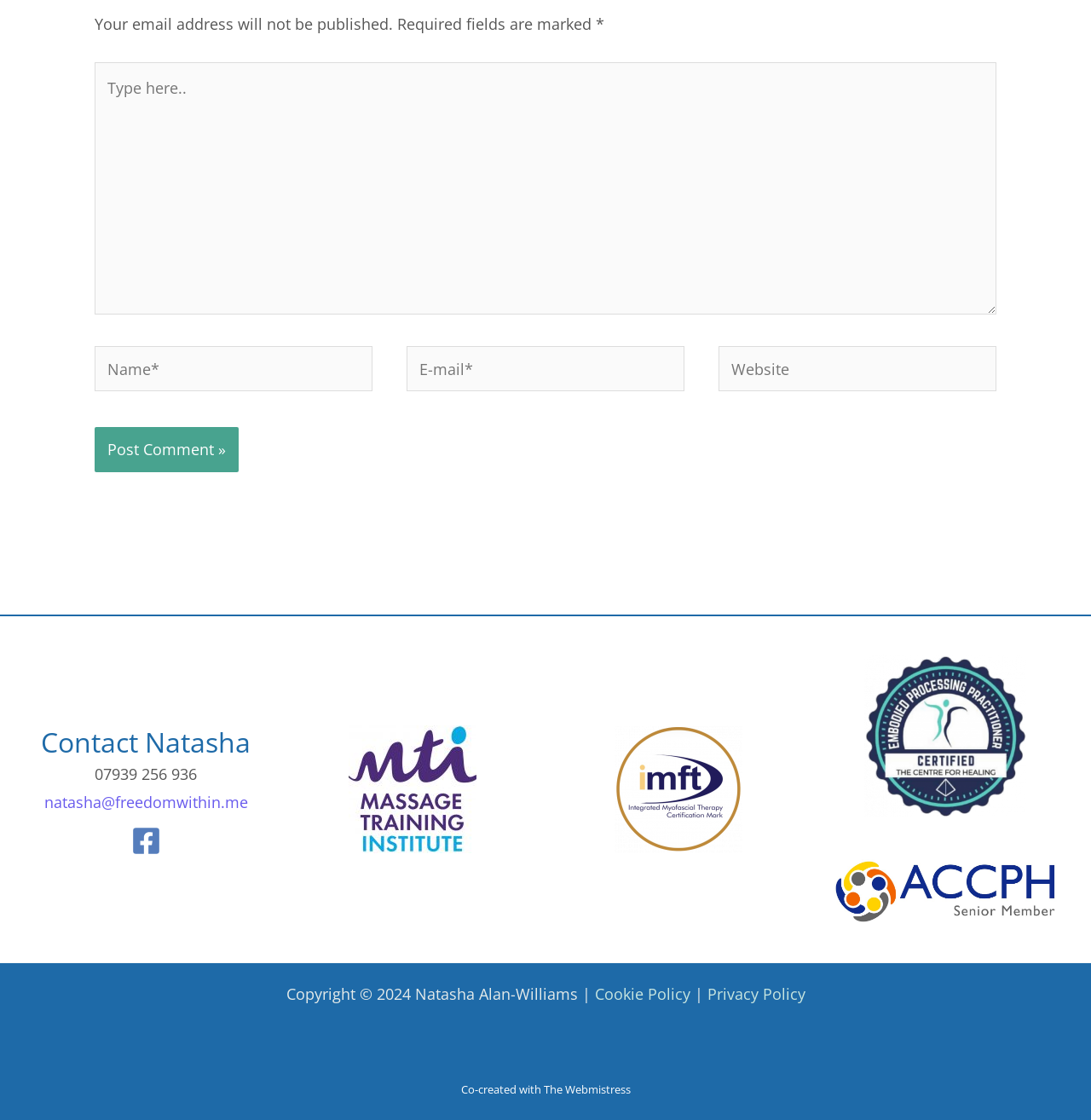Respond to the question below with a single word or phrase:
What is the copyright year?

2024